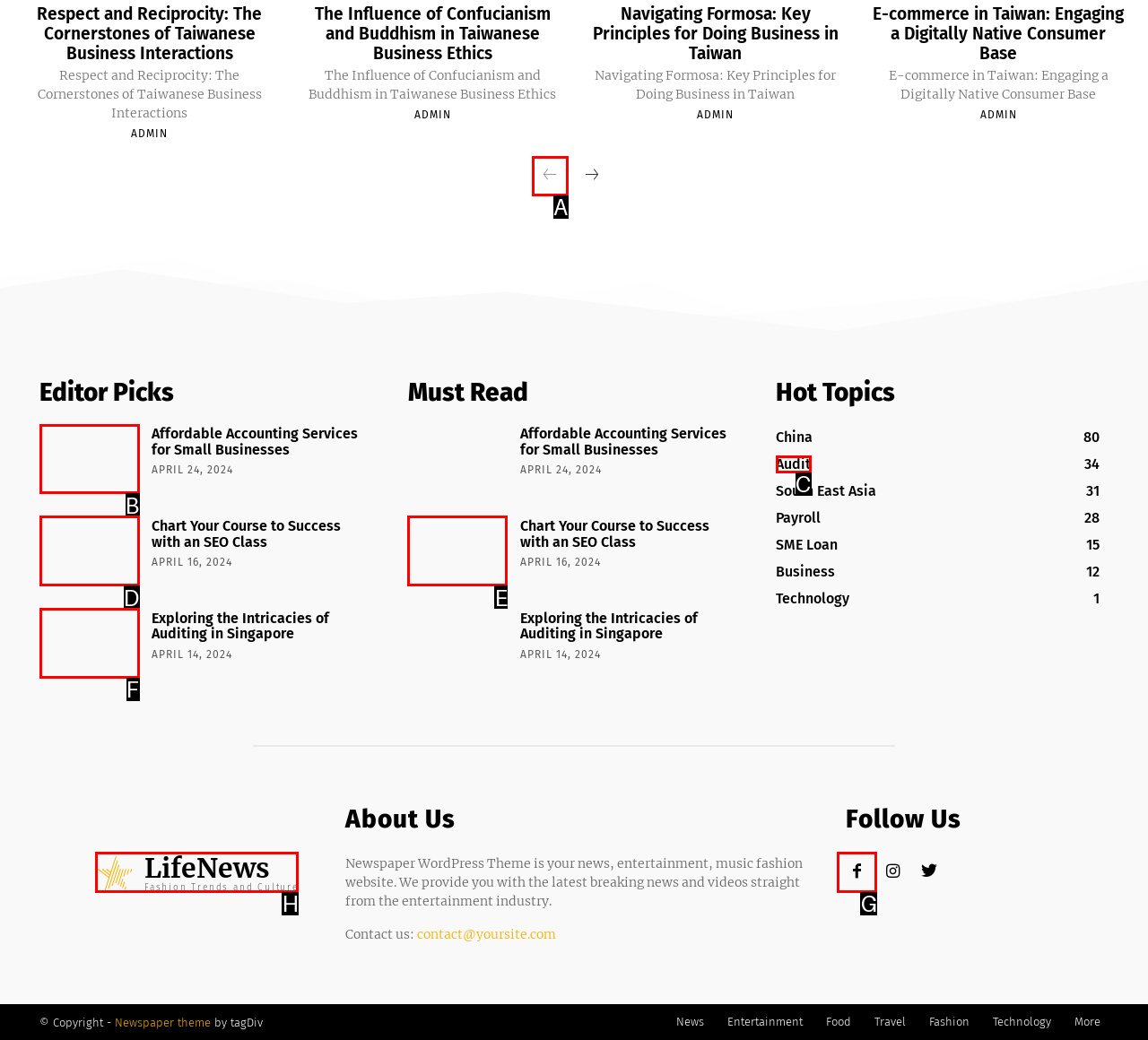Pick the option that should be clicked to perform the following task: Follow on Facebook
Answer with the letter of the selected option from the available choices.

G